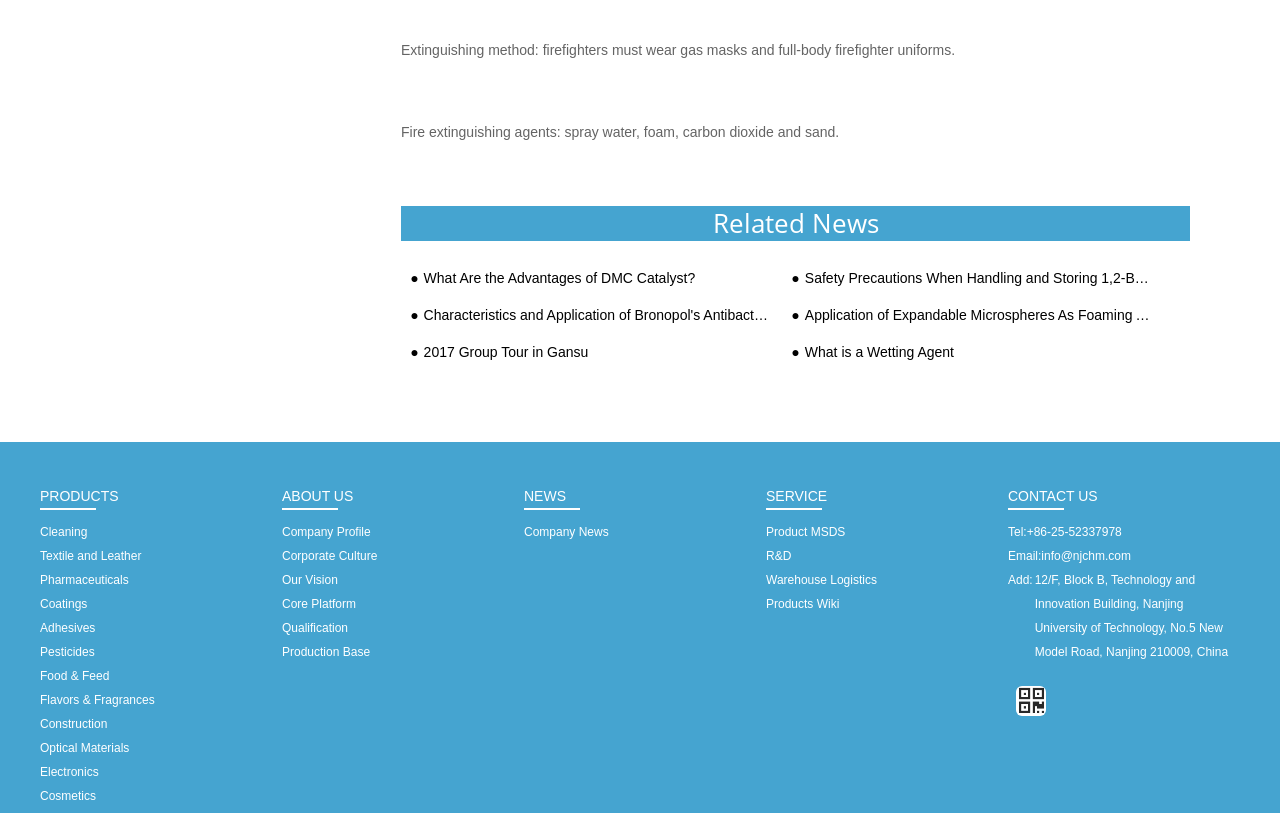Find the bounding box of the element with the following description: "+86-25-52337978". The coordinates must be four float numbers between 0 and 1, formatted as [left, top, right, bottom].

[0.802, 0.645, 0.876, 0.662]